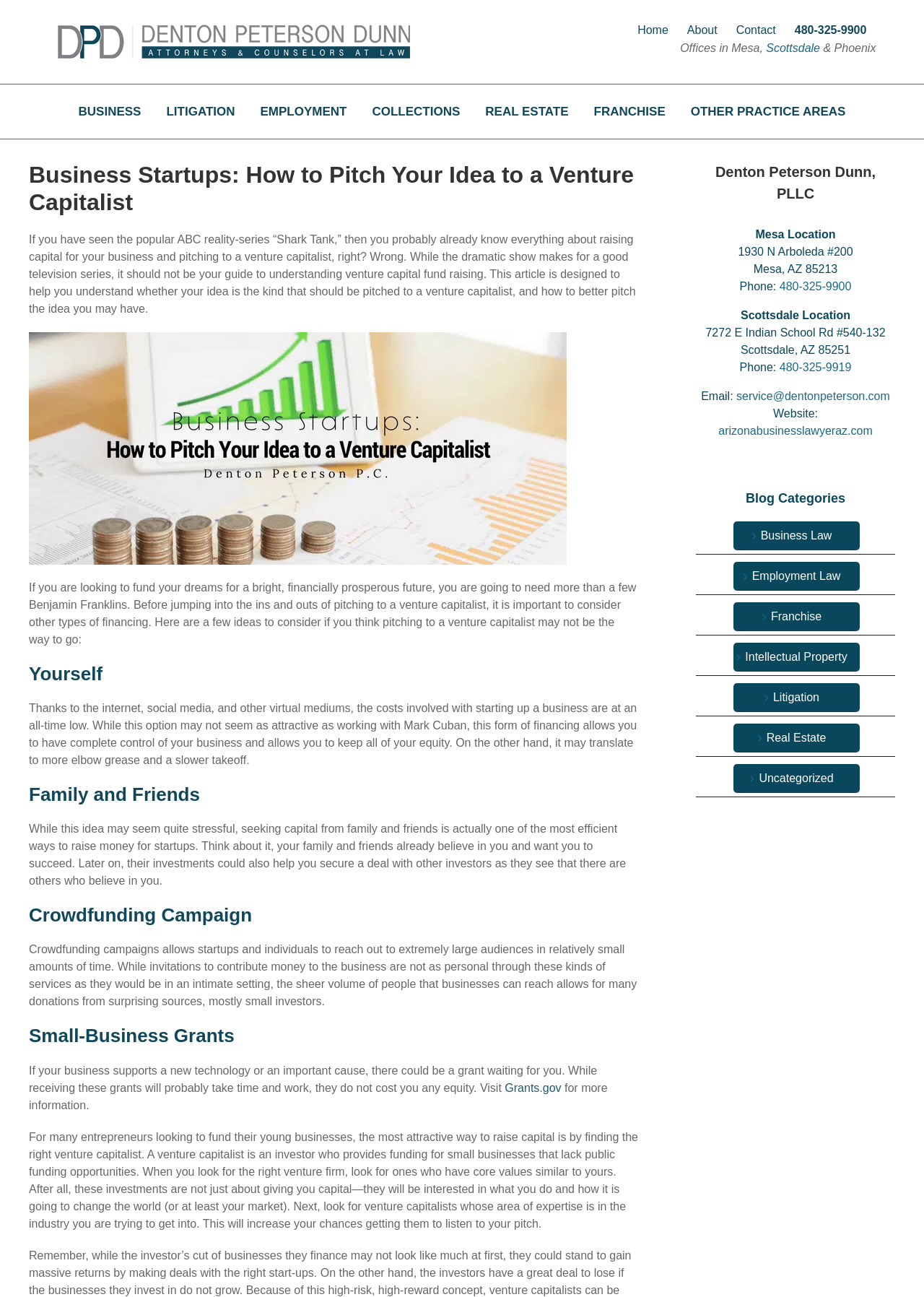Determine the bounding box coordinates for the region that must be clicked to execute the following instruction: "Click the 'Go to Top' button".

[0.904, 0.693, 0.941, 0.713]